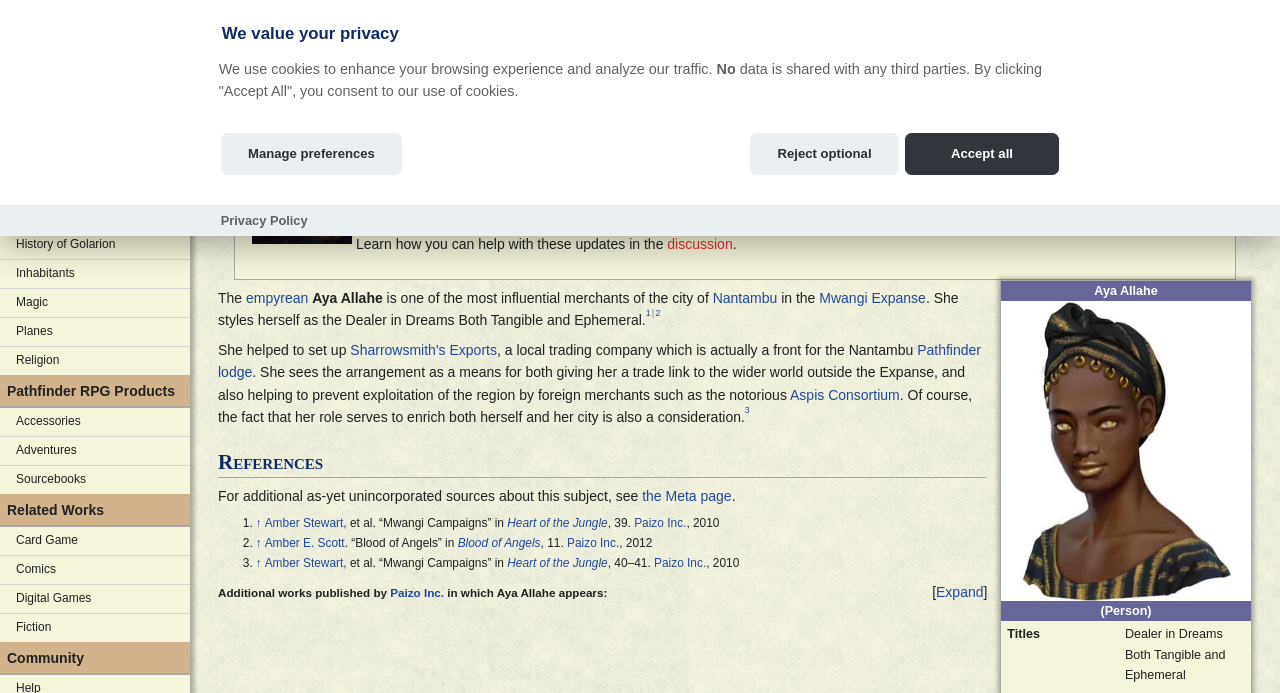Please specify the coordinates of the bounding box for the element that should be clicked to carry out this instruction: "Go to the main page". The coordinates must be four float numbers between 0 and 1, formatted as [left, top, right, bottom].

[0.0, 0.12, 0.148, 0.16]